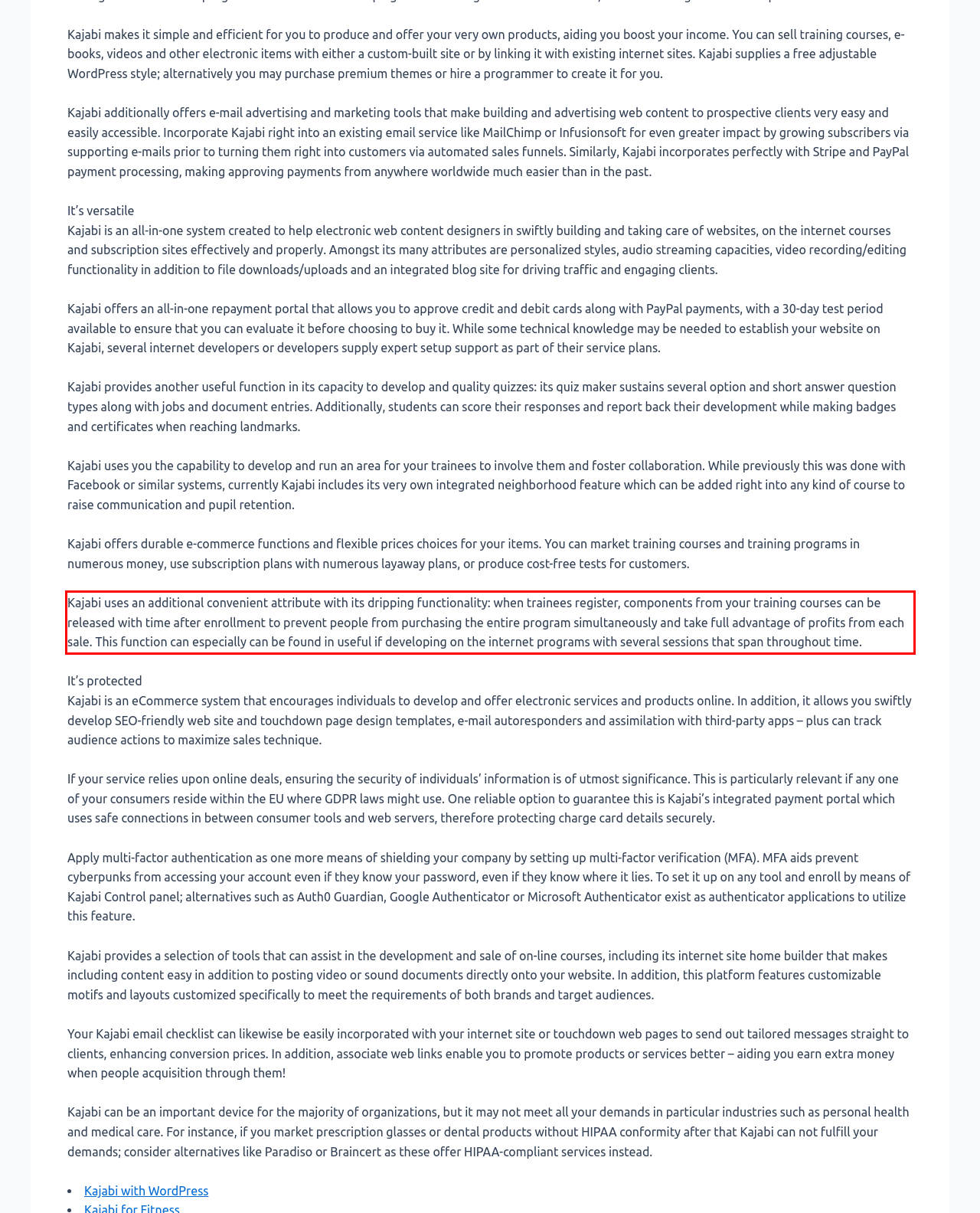Given a webpage screenshot, locate the red bounding box and extract the text content found inside it.

Kajabi uses an additional convenient attribute with its dripping functionality: when trainees register, components from your training courses can be released with time after enrollment to prevent people from purchasing the entire program simultaneously and take full advantage of profits from each sale. This function can especially can be found in useful if developing on the internet programs with several sessions that span throughout time.